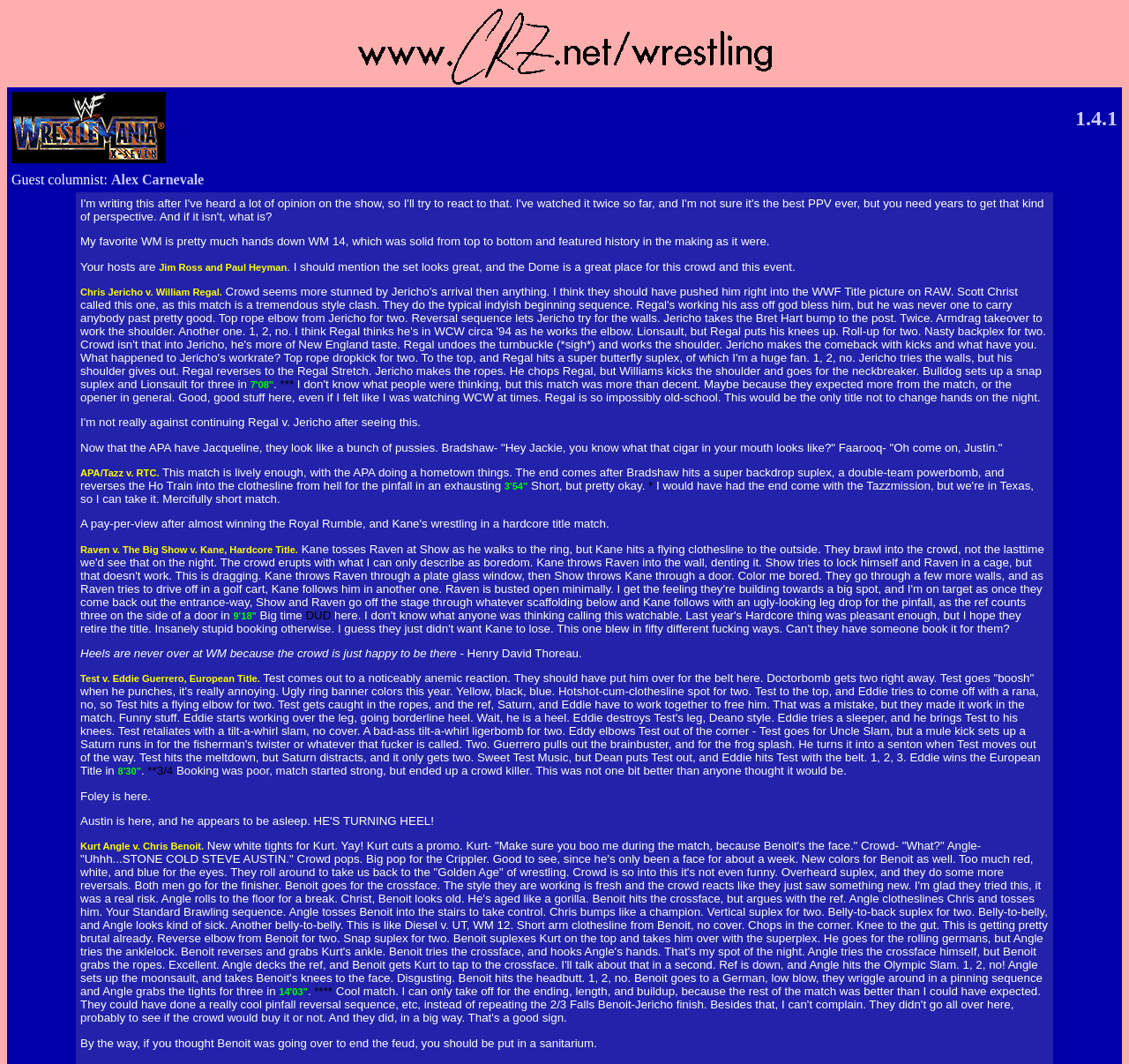What is the date of the event?
Using the image as a reference, give a one-word or short phrase answer.

1.4.1